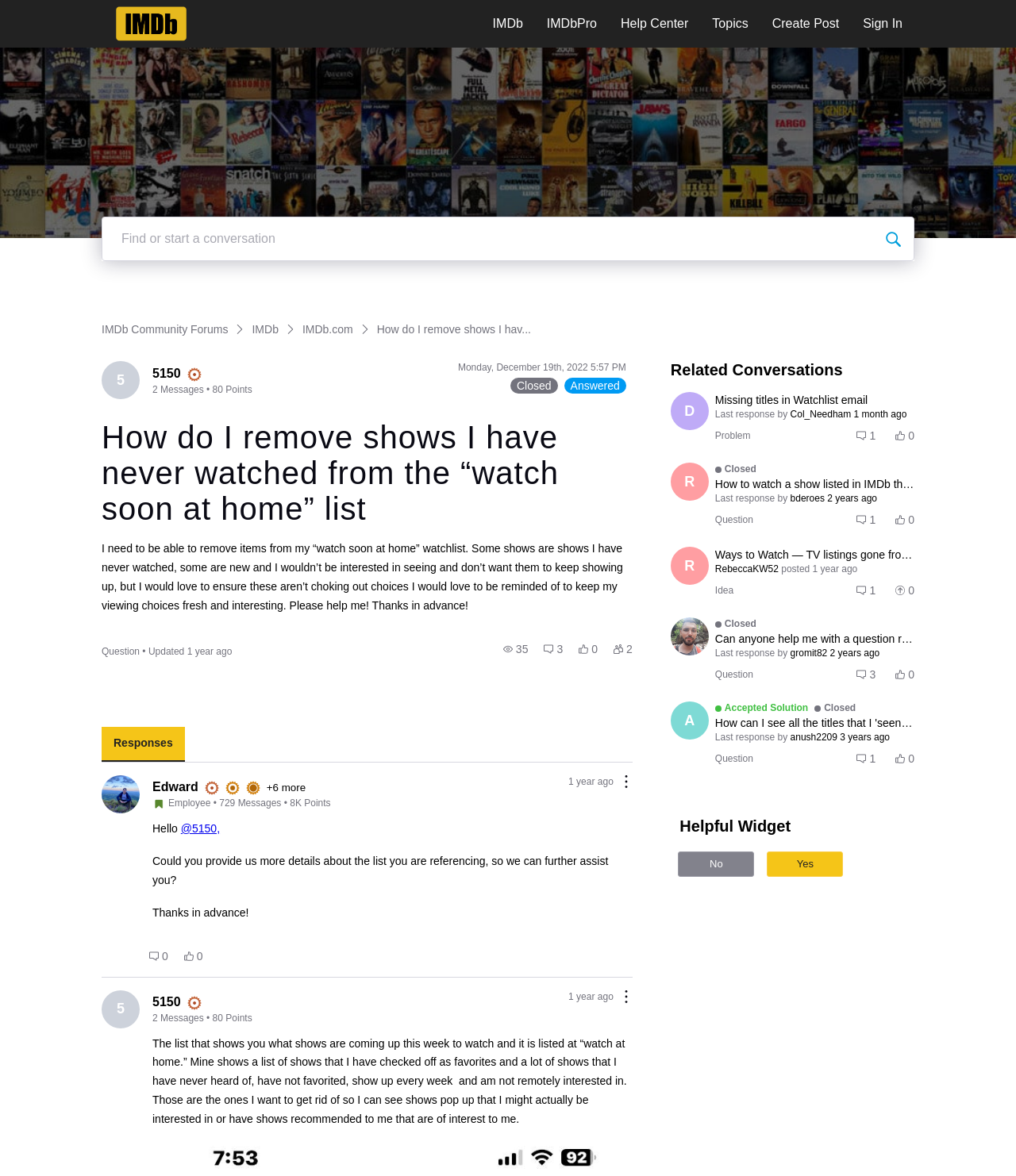Reply to the question with a single word or phrase:
What is the name of the user who posted the question?

5150